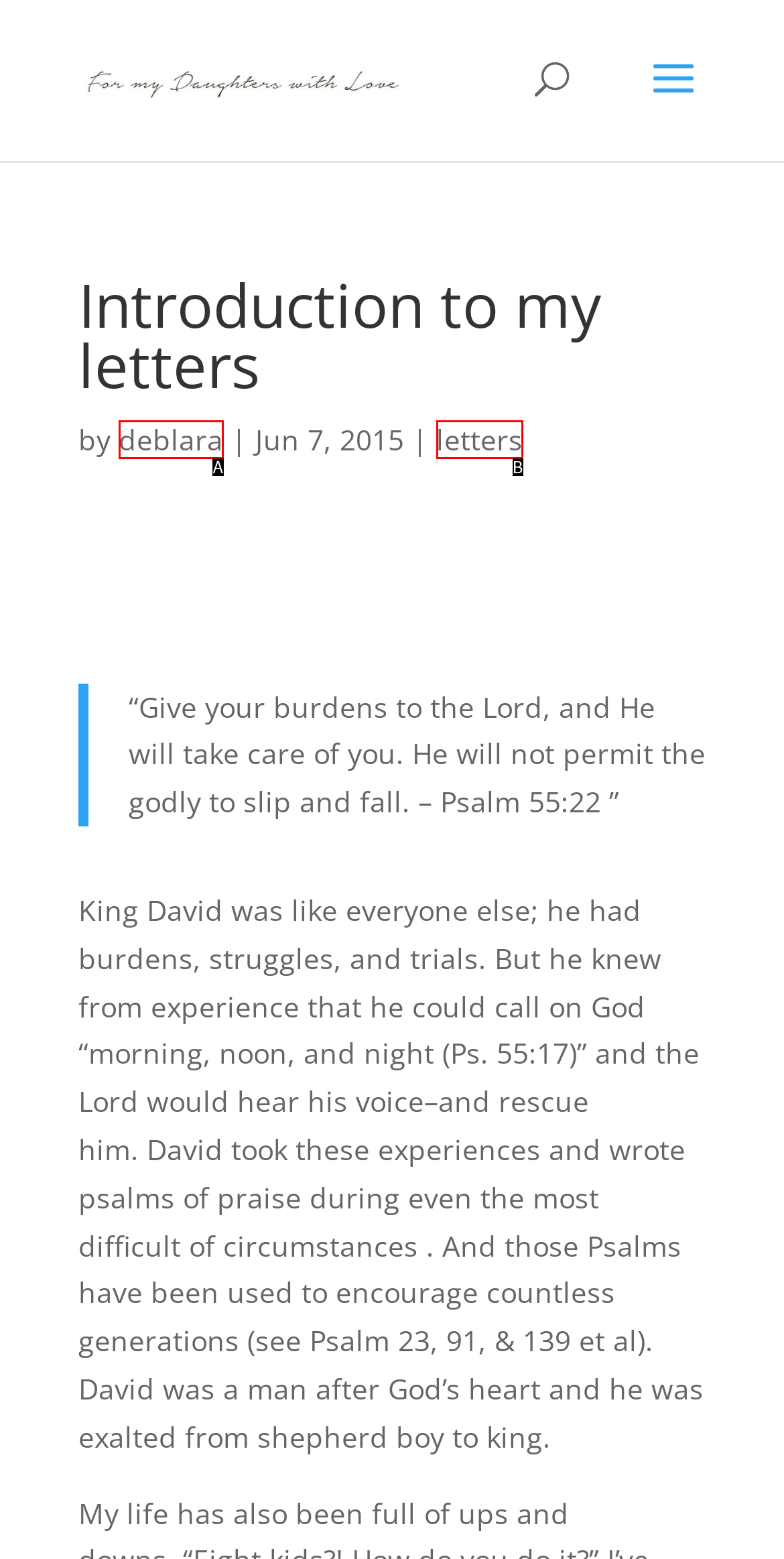With the description: letters, find the option that corresponds most closely and answer with its letter directly.

B